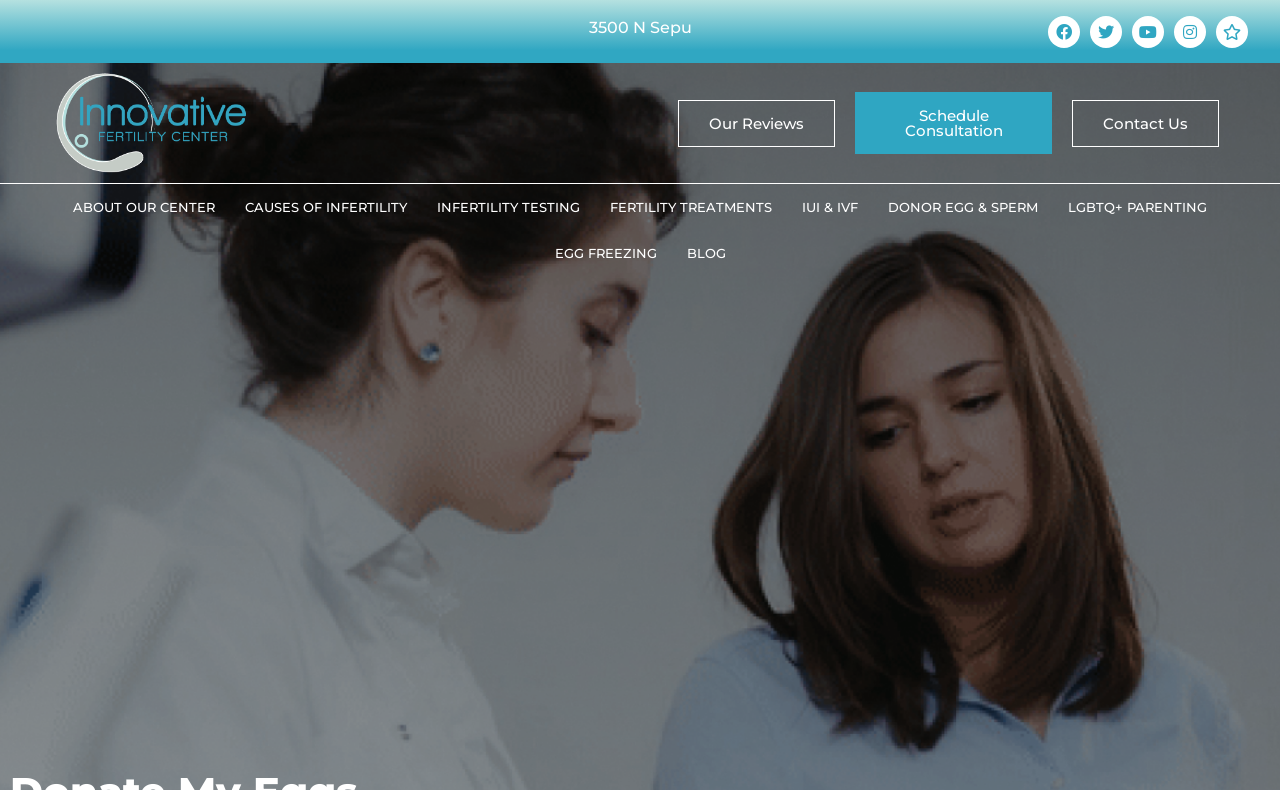Extract the main heading text from the webpage.

Donate My Eggs